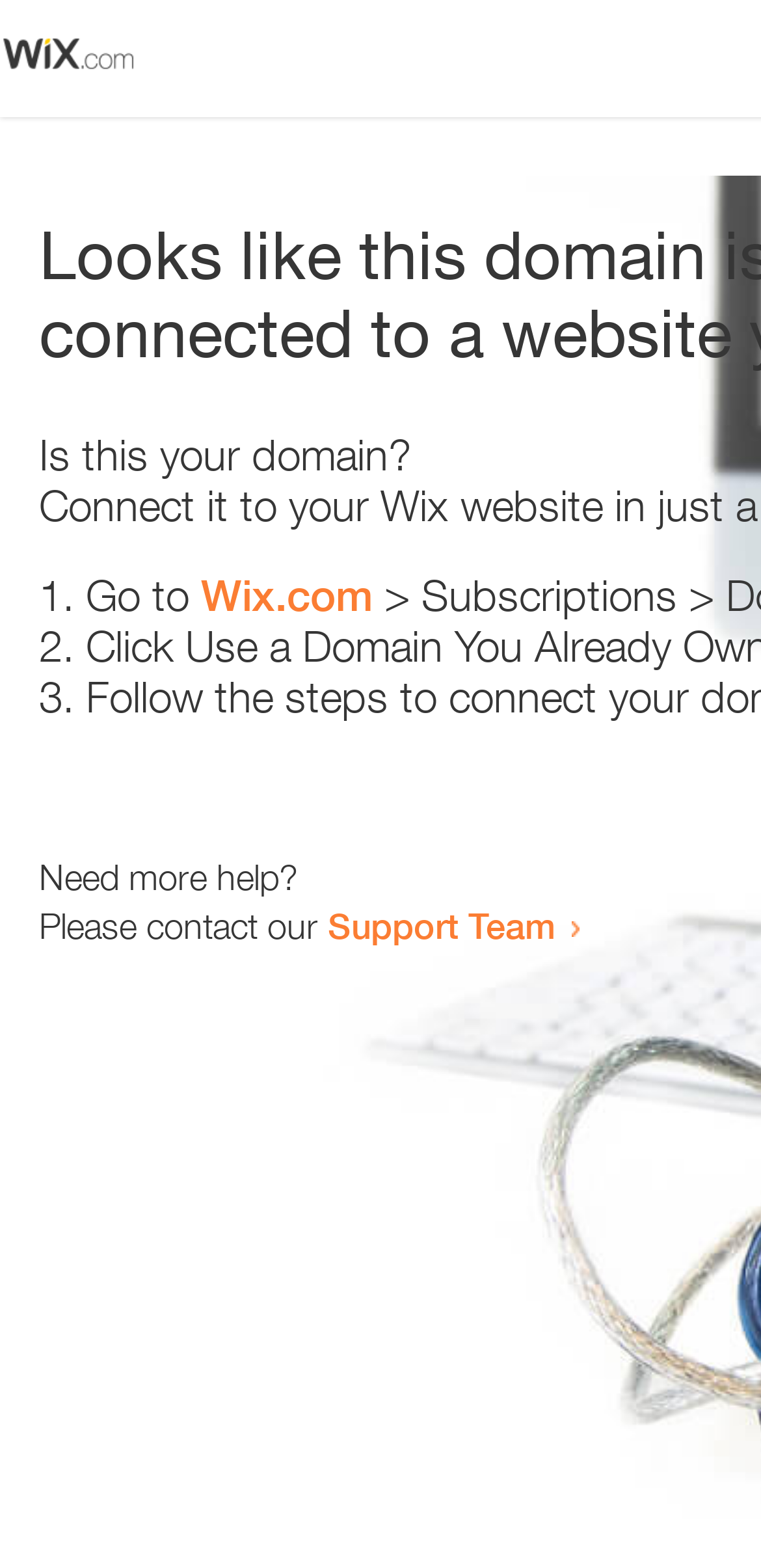How many text elements are present?
Look at the screenshot and give a one-word or phrase answer.

5